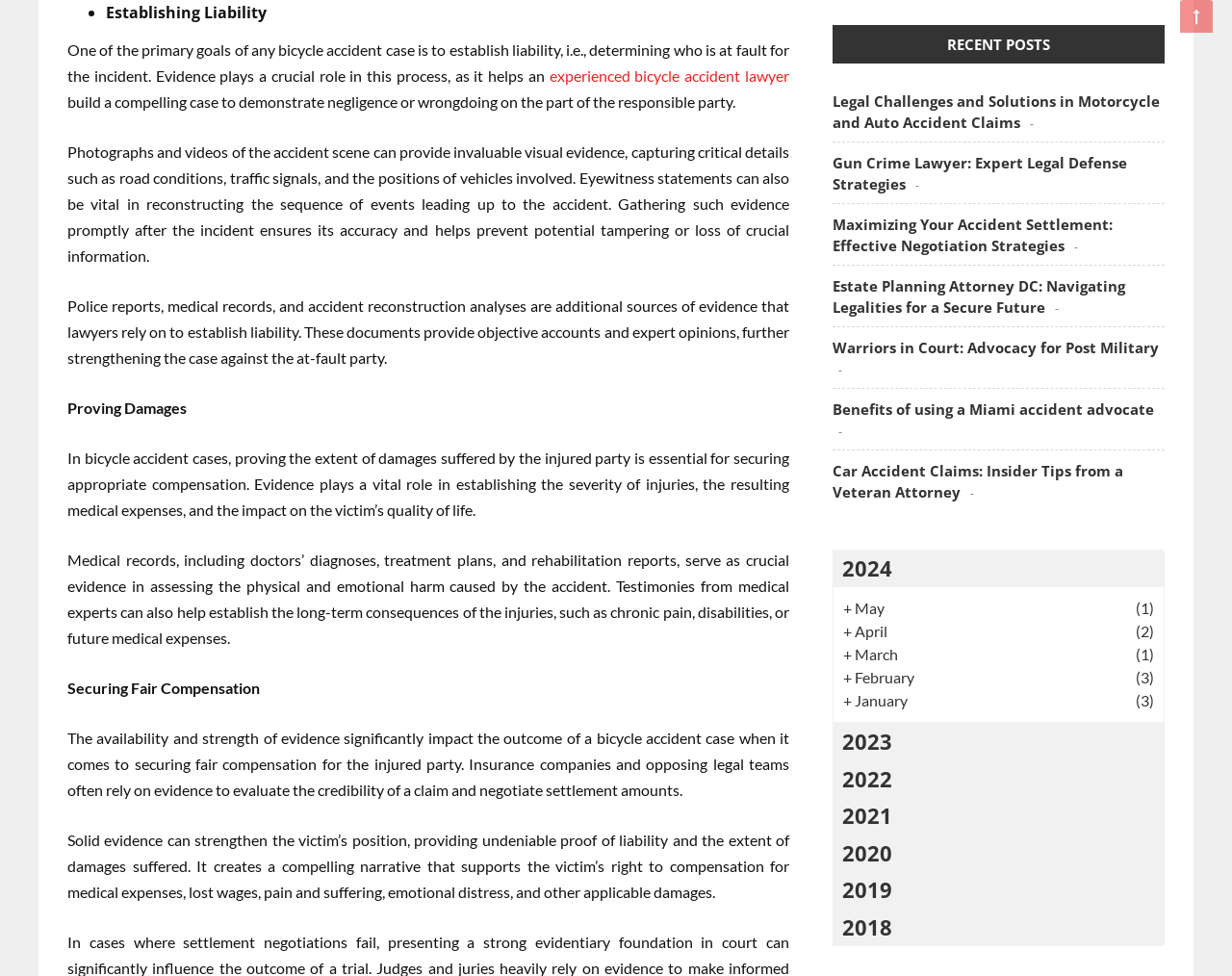Please provide the bounding box coordinates for the element that needs to be clicked to perform the following instruction: "Check the article about 'Gun Crime Lawyer: Expert Legal Defense Strategies'". The coordinates should be given as four float numbers between 0 and 1, i.e., [left, top, right, bottom].

[0.676, 0.156, 0.915, 0.198]